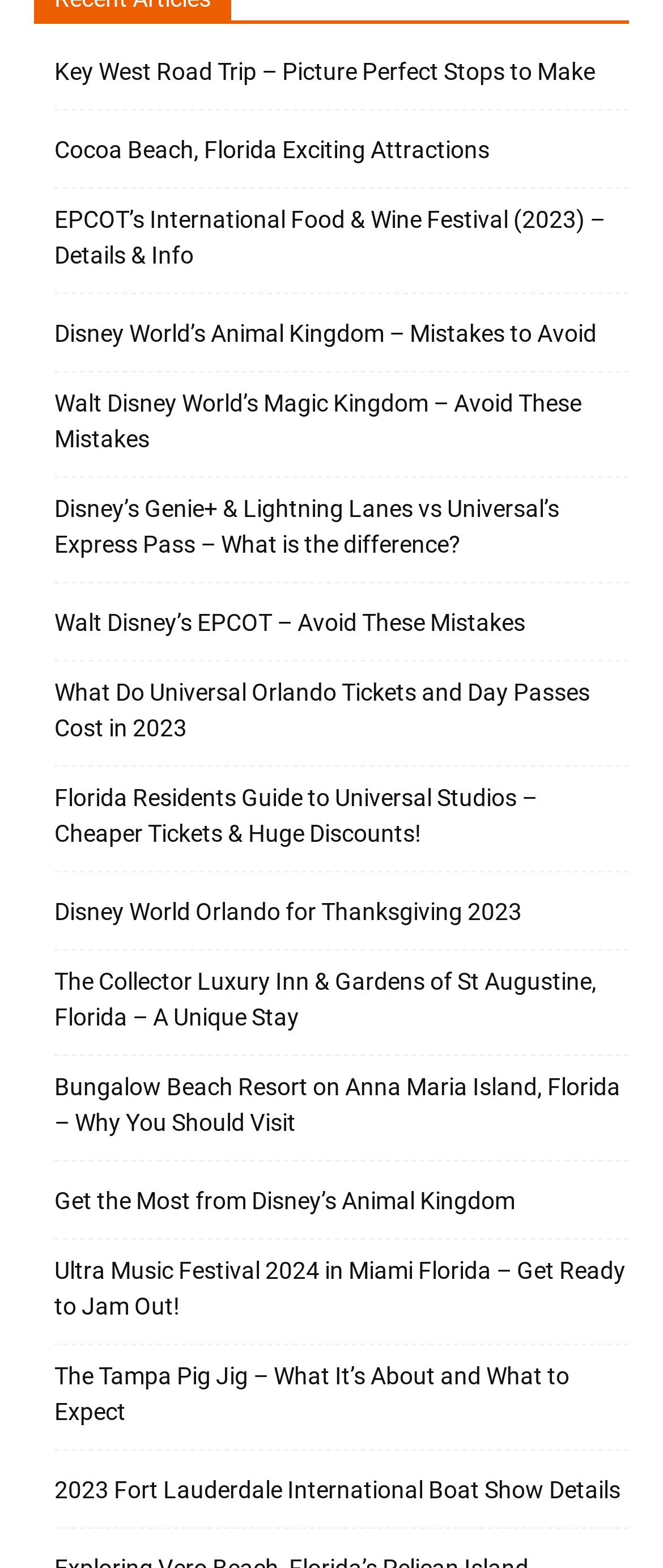Please respond to the question with a concise word or phrase:
Are there any links about events in Florida?

Yes